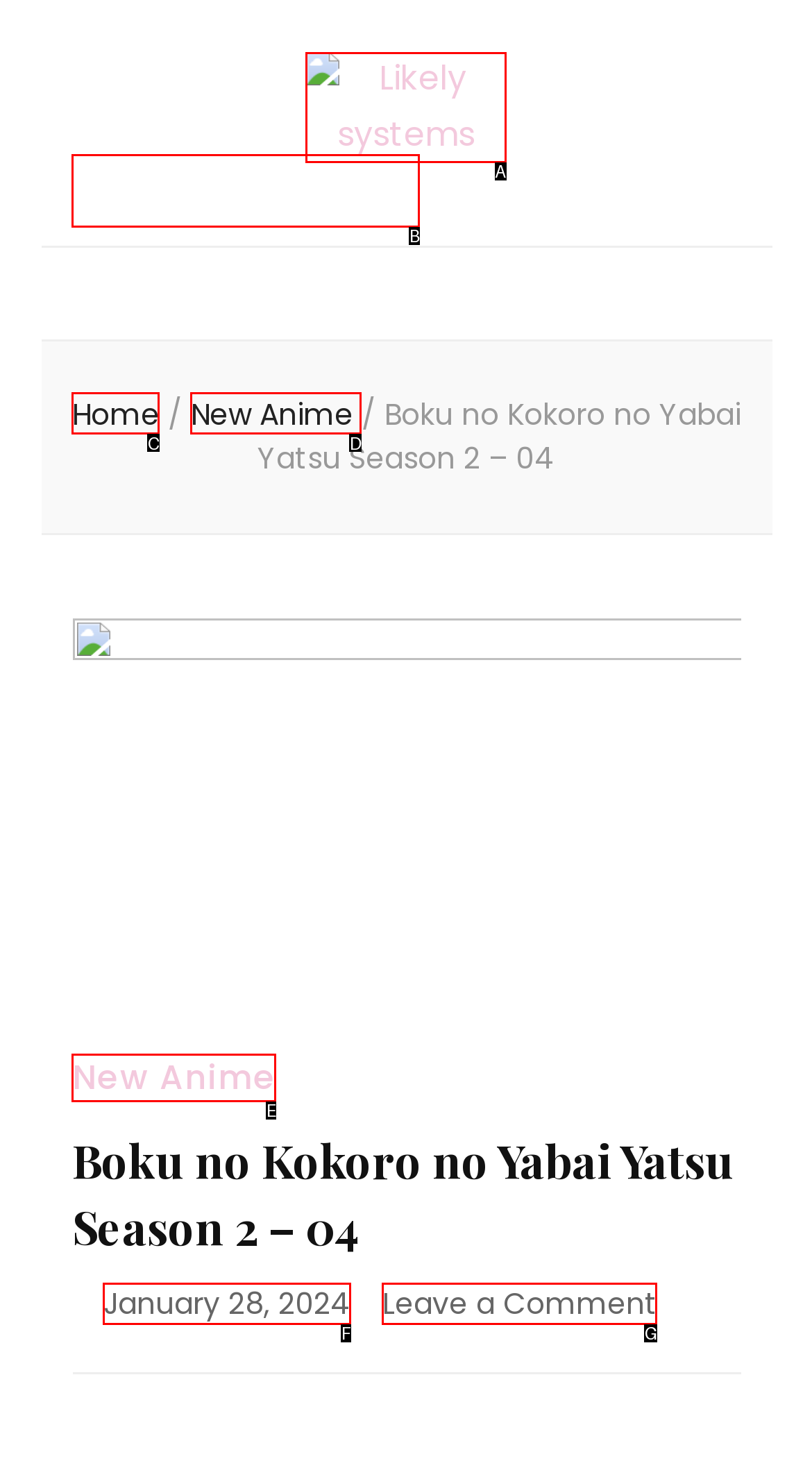Given the description: New Anime, identify the matching option. Answer with the corresponding letter.

D